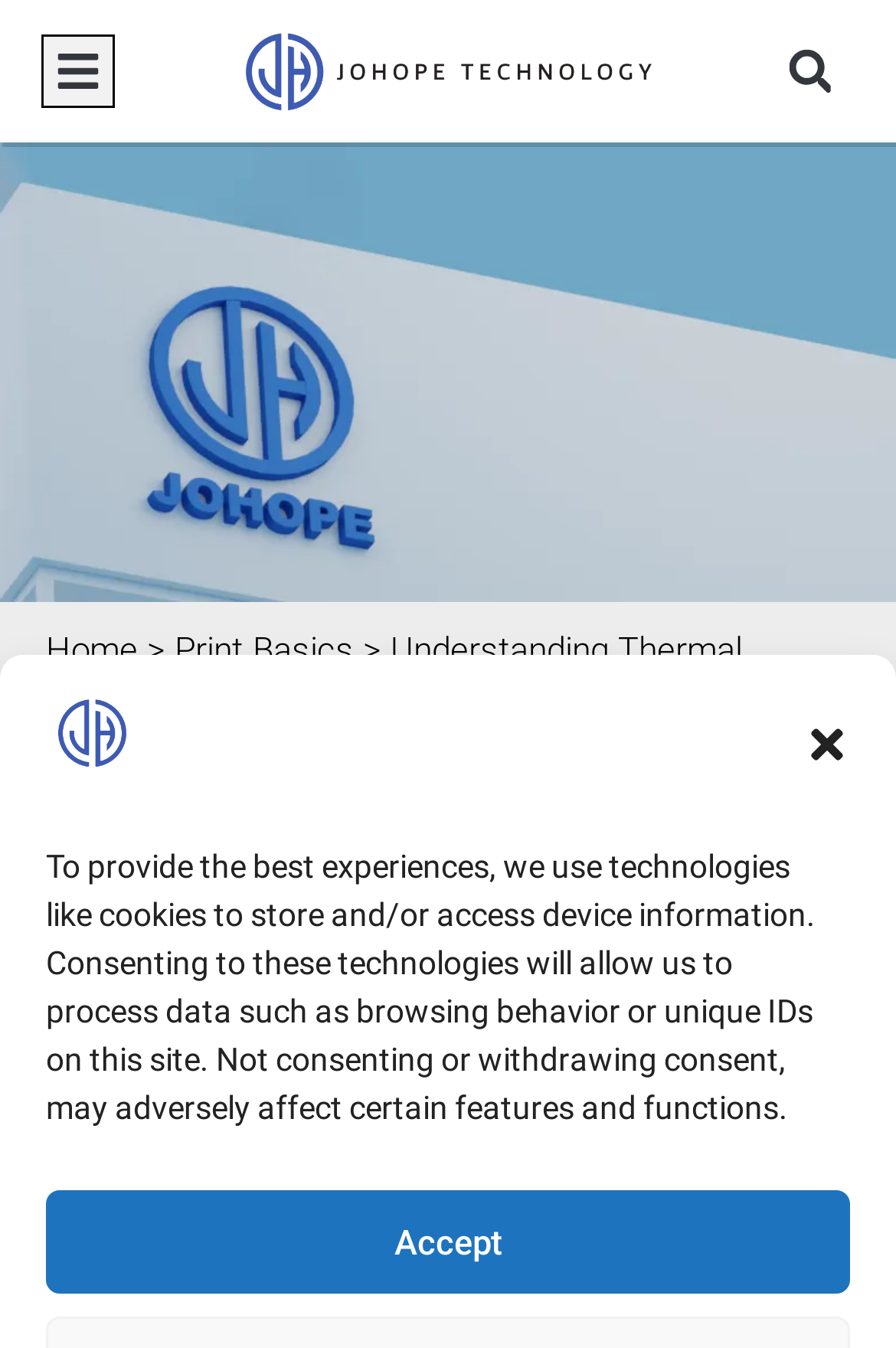Could you specify the bounding box coordinates for the clickable section to complete the following instruction: "View the post details"?

[0.051, 0.783, 0.438, 0.824]